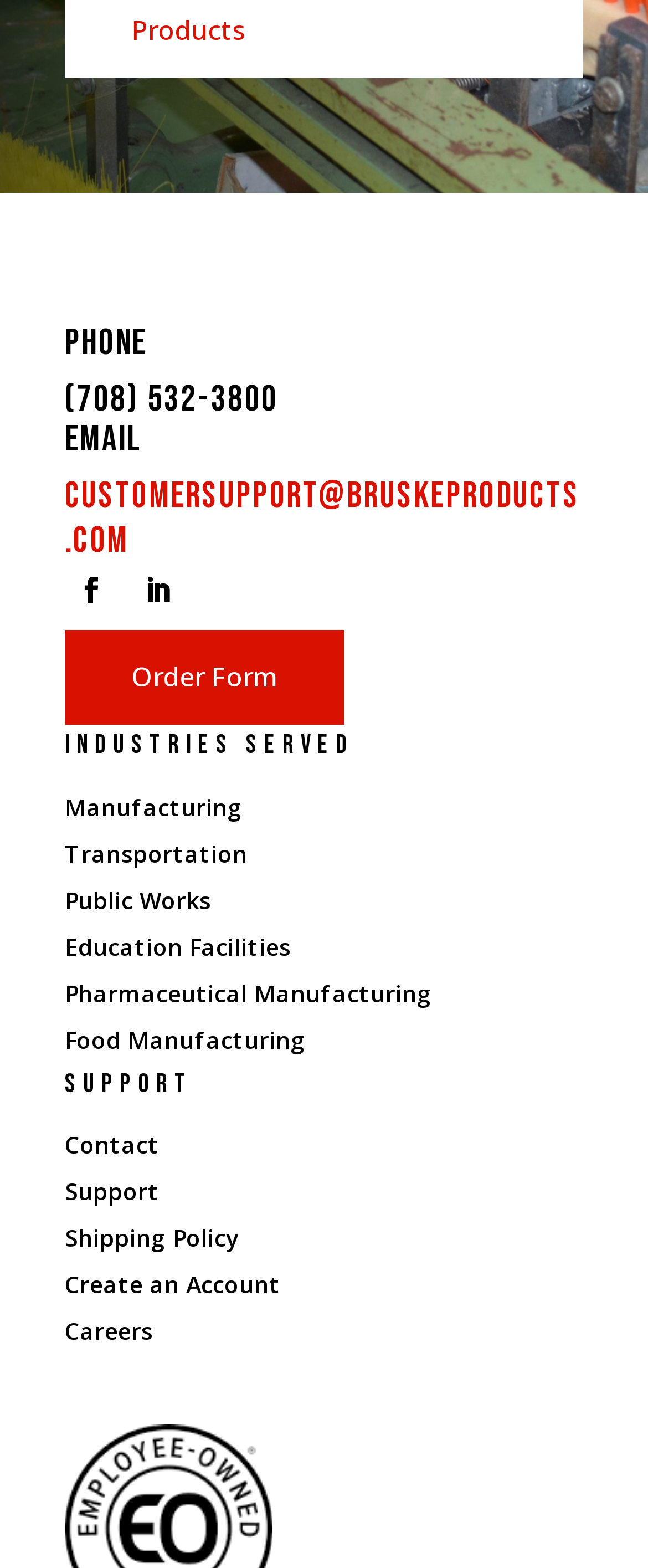Please identify the bounding box coordinates of the area I need to click to accomplish the following instruction: "Contact us".

[0.1, 0.72, 0.246, 0.74]